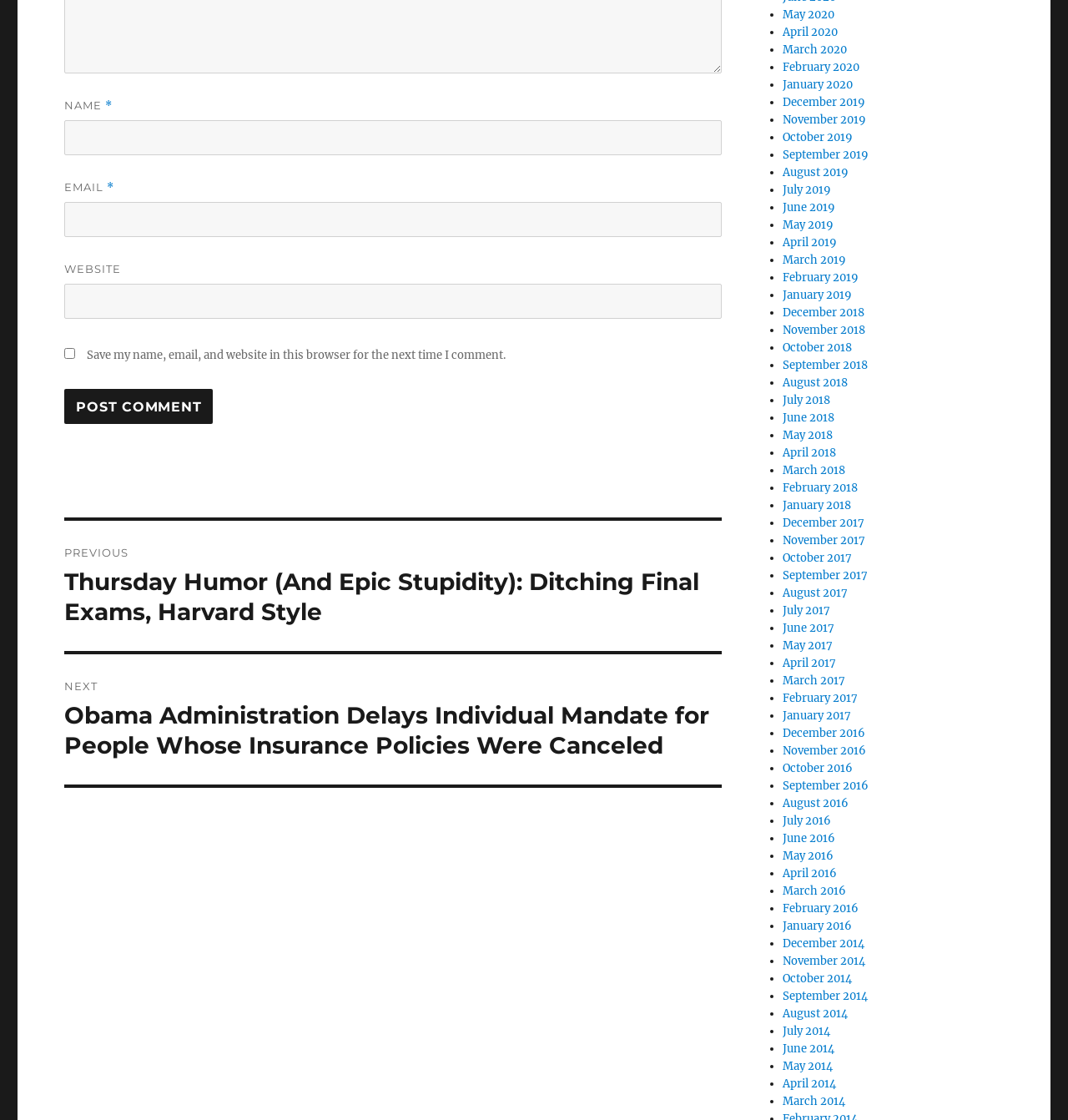Please determine the bounding box coordinates of the element's region to click for the following instruction: "Enter your email".

[0.06, 0.18, 0.676, 0.212]